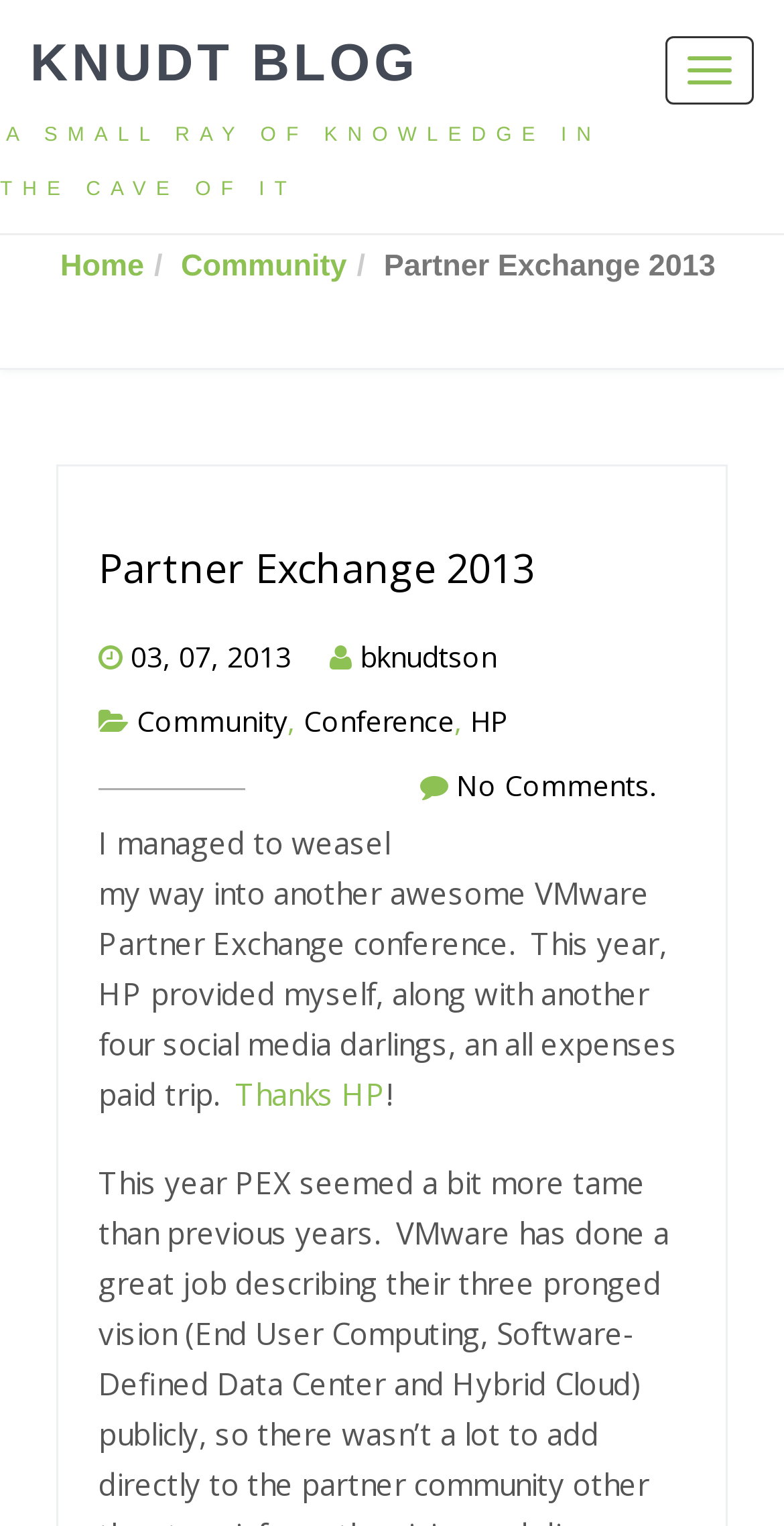Locate the bounding box coordinates of the element that needs to be clicked to carry out the instruction: "Learn about Infertility Treatment in Delhi". The coordinates should be given as four float numbers ranging from 0 to 1, i.e., [left, top, right, bottom].

None